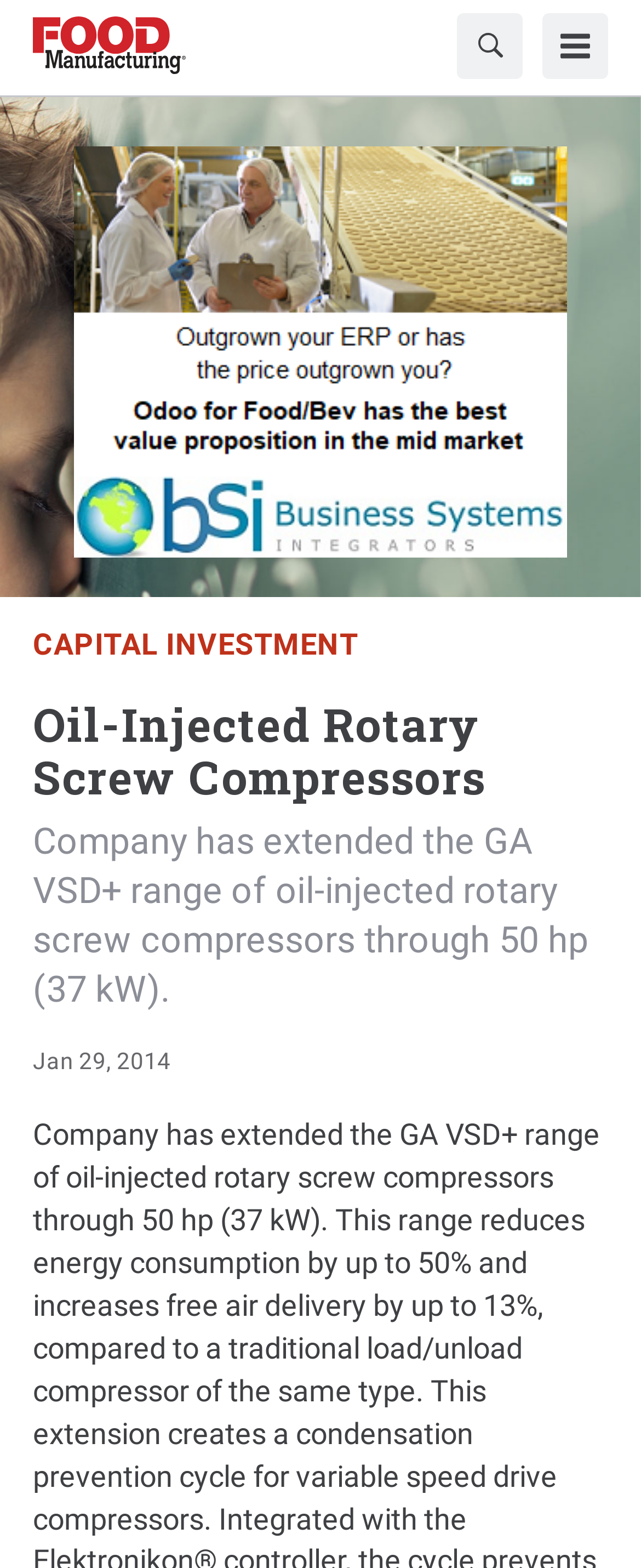Extract the main title from the webpage.

Oil-Injected Rotary Screw Compressors